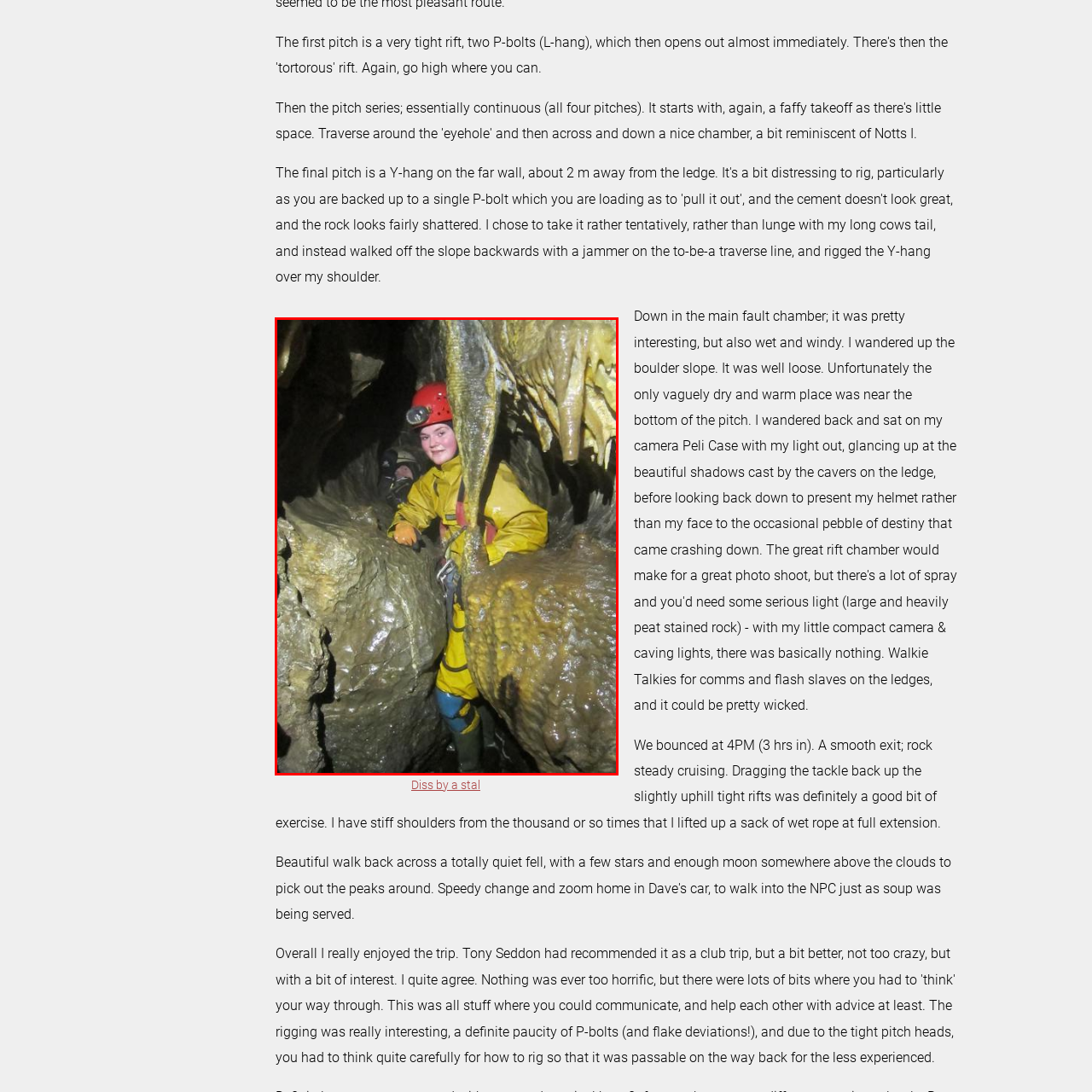Give a detailed description of the image area outlined by the red box.

In this vibrant photograph, a young woman sporting a bright yellow waterproof suit and a red helmet with a headlamp is captured mid-adventure in a cave setting. She displays a cheerful smile as she navigates through a tight passage, surrounded by rugged rock formations that include glistening stalactites above her. The cave walls, irregularly shaped and often wet, reflect the dampness of the environment. In the background, a shadowy figure can be seen, suggesting she is not alone in this exploration. The image radiates a sense of adventure and camaraderie, showcasing the thrill of caving and the enjoyment of exploring underground landscapes.